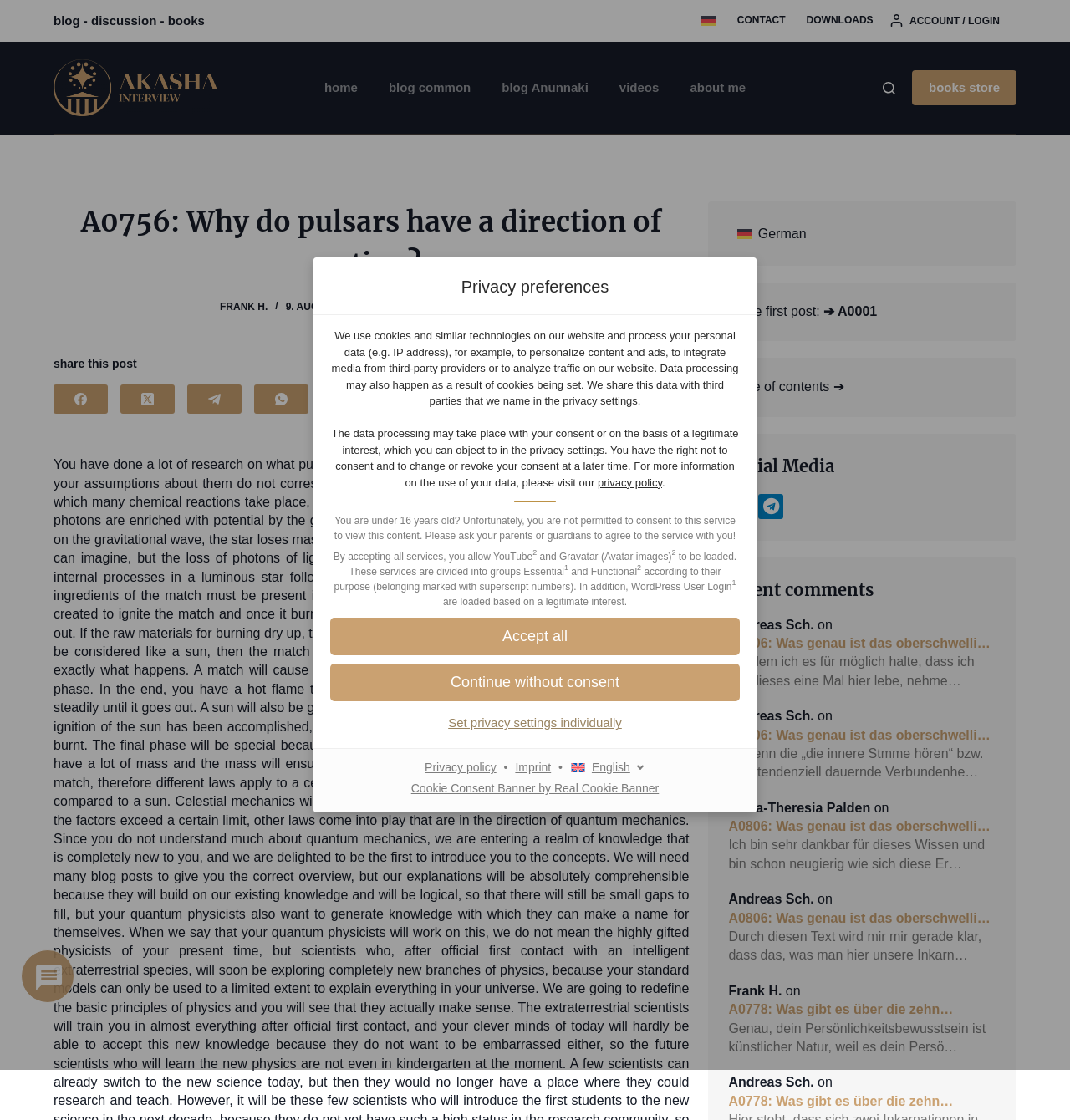What is the language currently selected in the combobox?
Please answer the question as detailed as possible based on the image.

The combobox element has a text value of 'English', indicating that this is the currently selected language.